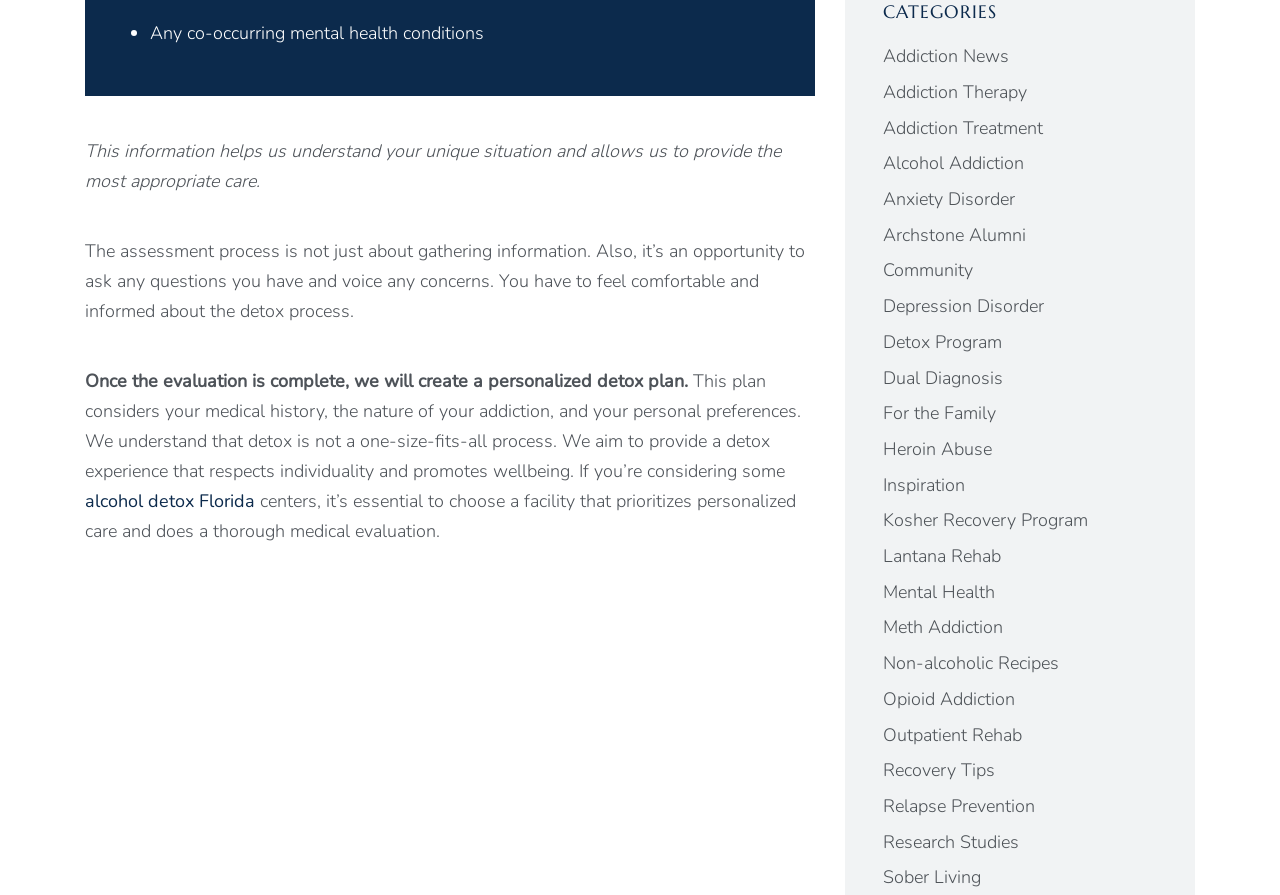Given the element description "Downtown Berkeley BART" in the screenshot, predict the bounding box coordinates of that UI element.

None